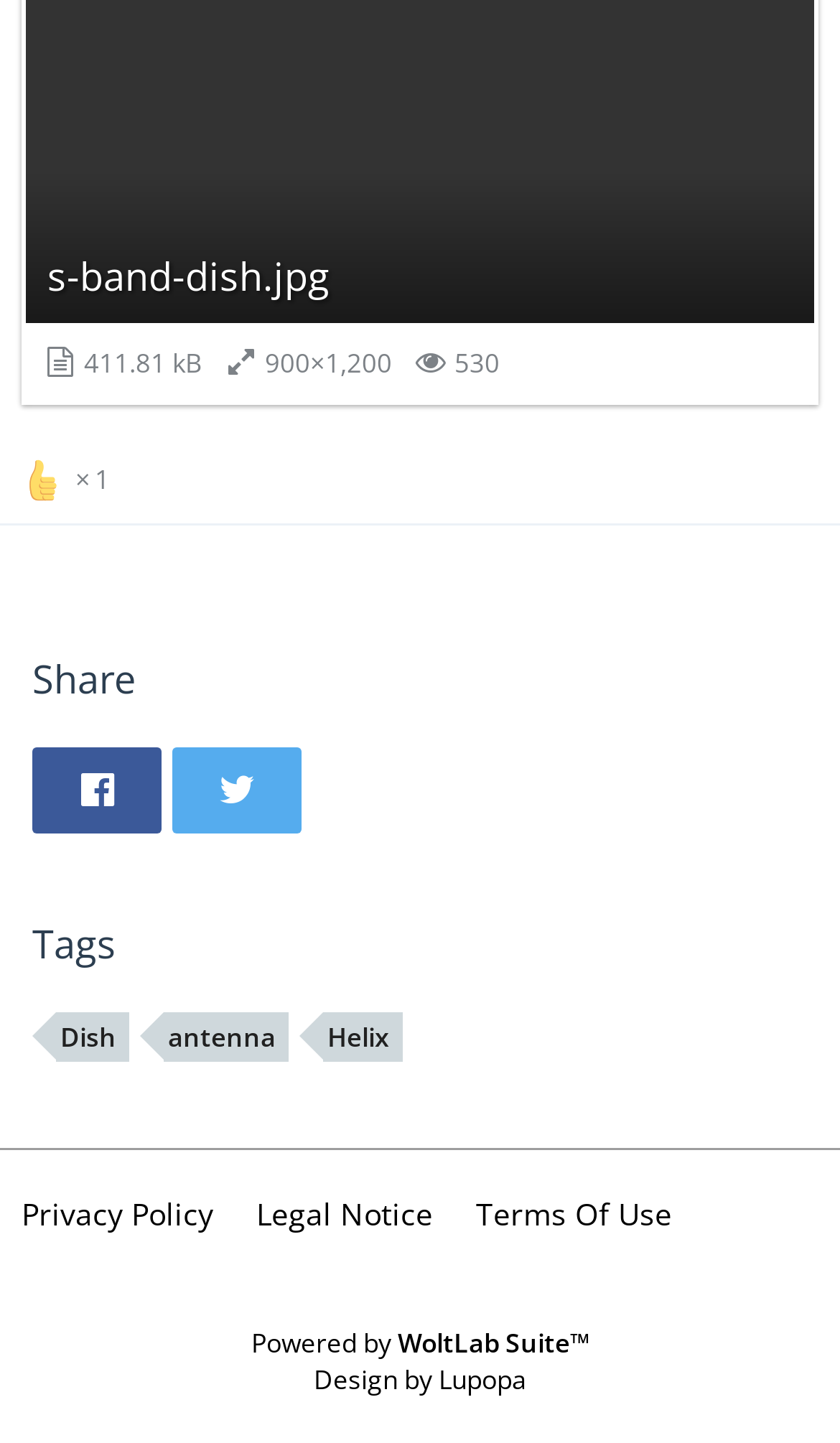Pinpoint the bounding box coordinates of the area that should be clicked to complete the following instruction: "Visit the Lupopa website". The coordinates must be given as four float numbers between 0 and 1, i.e., [left, top, right, bottom].

[0.522, 0.944, 0.627, 0.969]